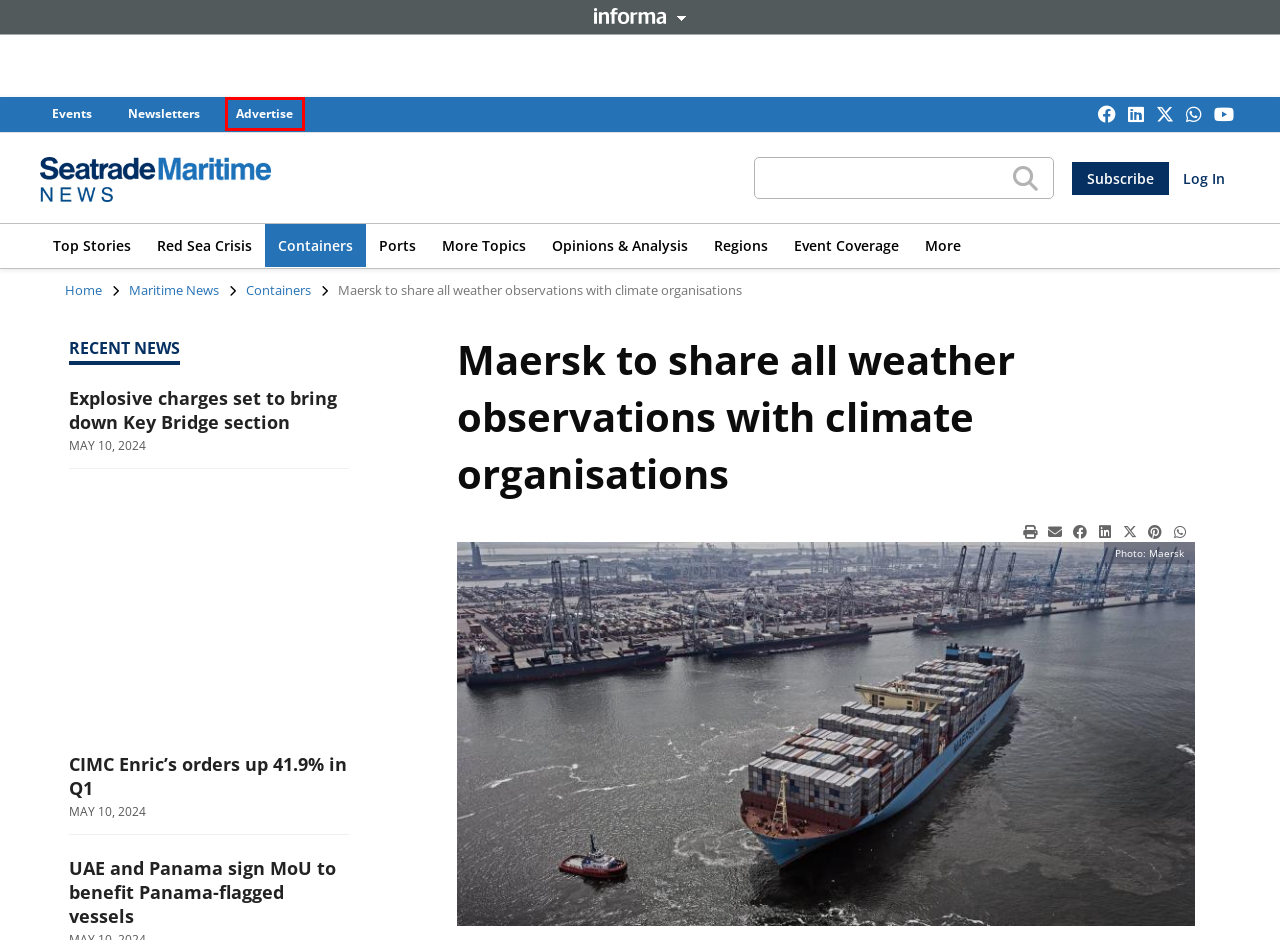Using the screenshot of a webpage with a red bounding box, pick the webpage description that most accurately represents the new webpage after the element inside the red box is clicked. Here are the candidates:
A. Marketing Solutions by Seatrade Maritime
B. Visitor Terms & Conditions
C. Home
D. Accessibility
E. Seatrade Cruise News
F. Privacy Policy
G. Red Sea Crisis | Seatrade Maritime News
H. Terms of Use

A